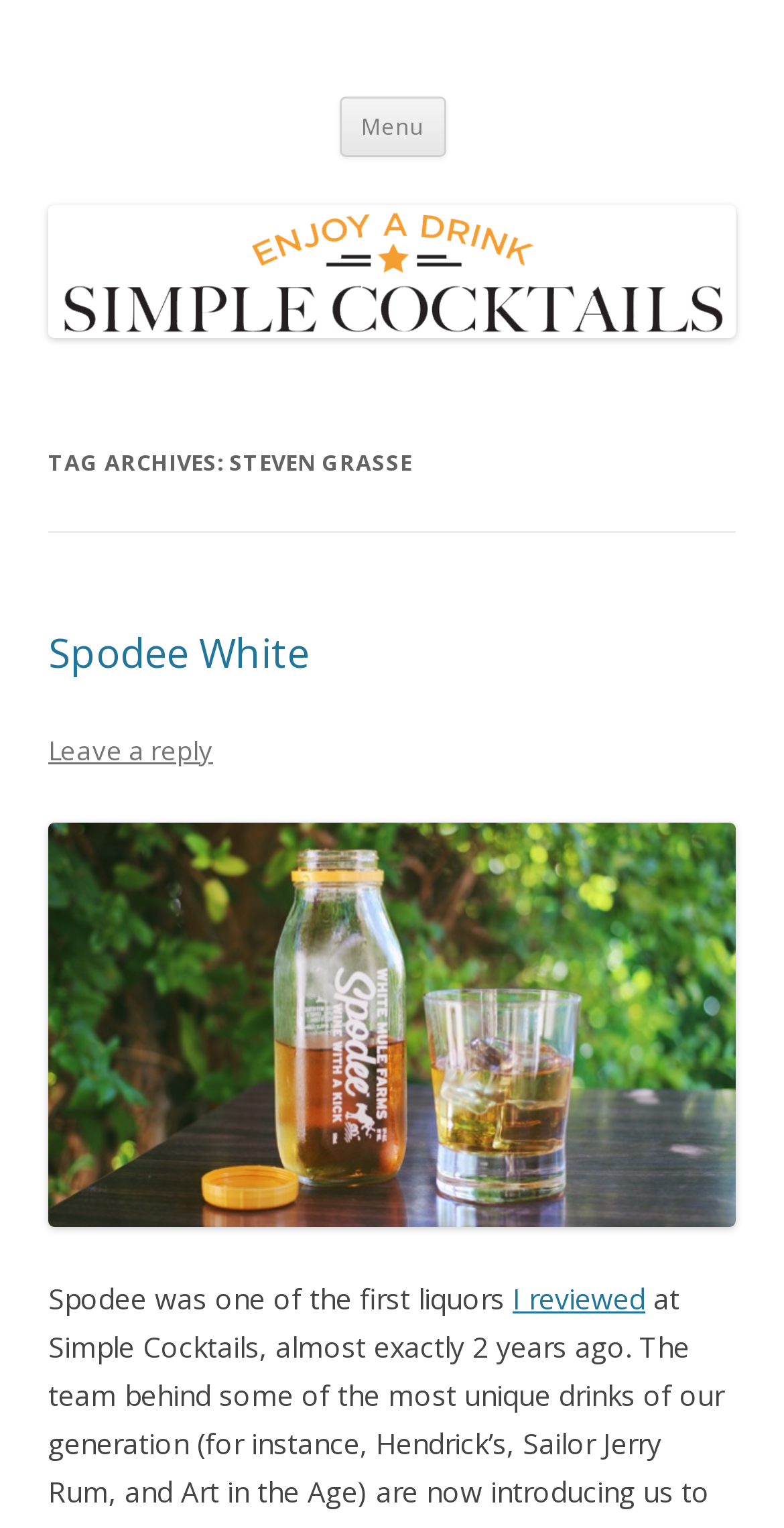Create a detailed summary of all the visual and textual information on the webpage.

The webpage is about Simple Cocktails, a website focused on recipes and reviews for home bartenders. At the top, there is a heading that reads "Simple Cocktails: recipes & reviews for home bartenders" which is also a link. Below this, there is another heading that says "Enjoy a Drink!".

To the right of the "Enjoy a Drink!" heading, there is a button labeled "Menu". Next to the button, there is a link that says "Skip to content". 

Below the "Enjoy a Drink!" heading, there is a large link that takes up most of the width of the page, which is also labeled "Simple Cocktails: recipes & reviews for home bartenders". Above this link, there is an image with the same label.

Underneath the image, there is a header section with a heading that reads "TAG ARCHIVES: STEVEN GRASSE". Below this, there is another header section with a heading that says "Spodee White", which is also a link. To the right of the "Spodee White" heading, there is a link that says "Leave a reply".

Below the "Spodee White" heading, there is an image labeled "spodee white". Underneath the image, there is a block of text that starts with "Spodee was one of the first liquors". The text is followed by a link that says "I reviewed".